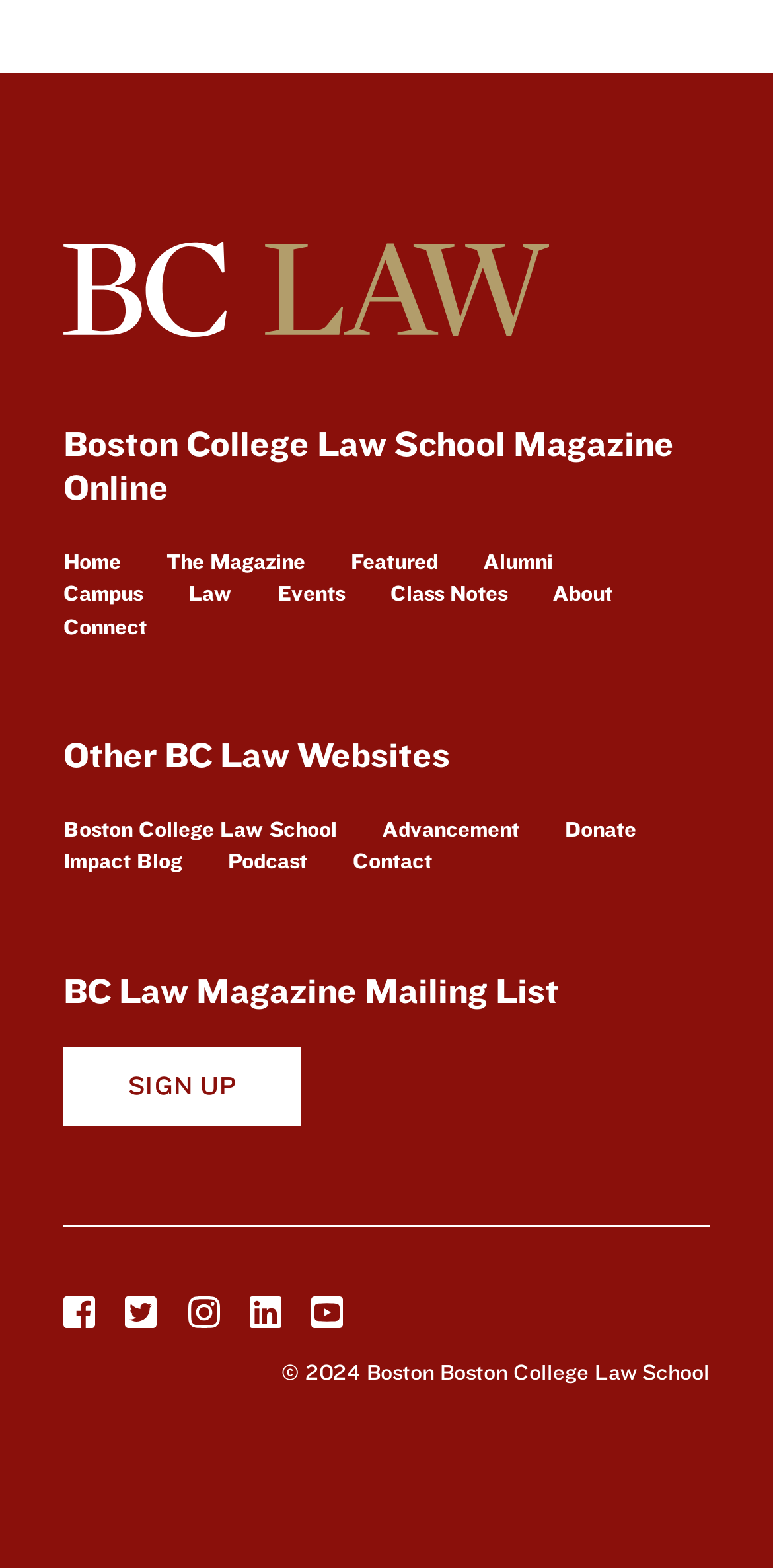Please identify the bounding box coordinates of the region to click in order to complete the given instruction: "Check the Impact Blog". The coordinates should be four float numbers between 0 and 1, i.e., [left, top, right, bottom].

[0.082, 0.54, 0.236, 0.564]